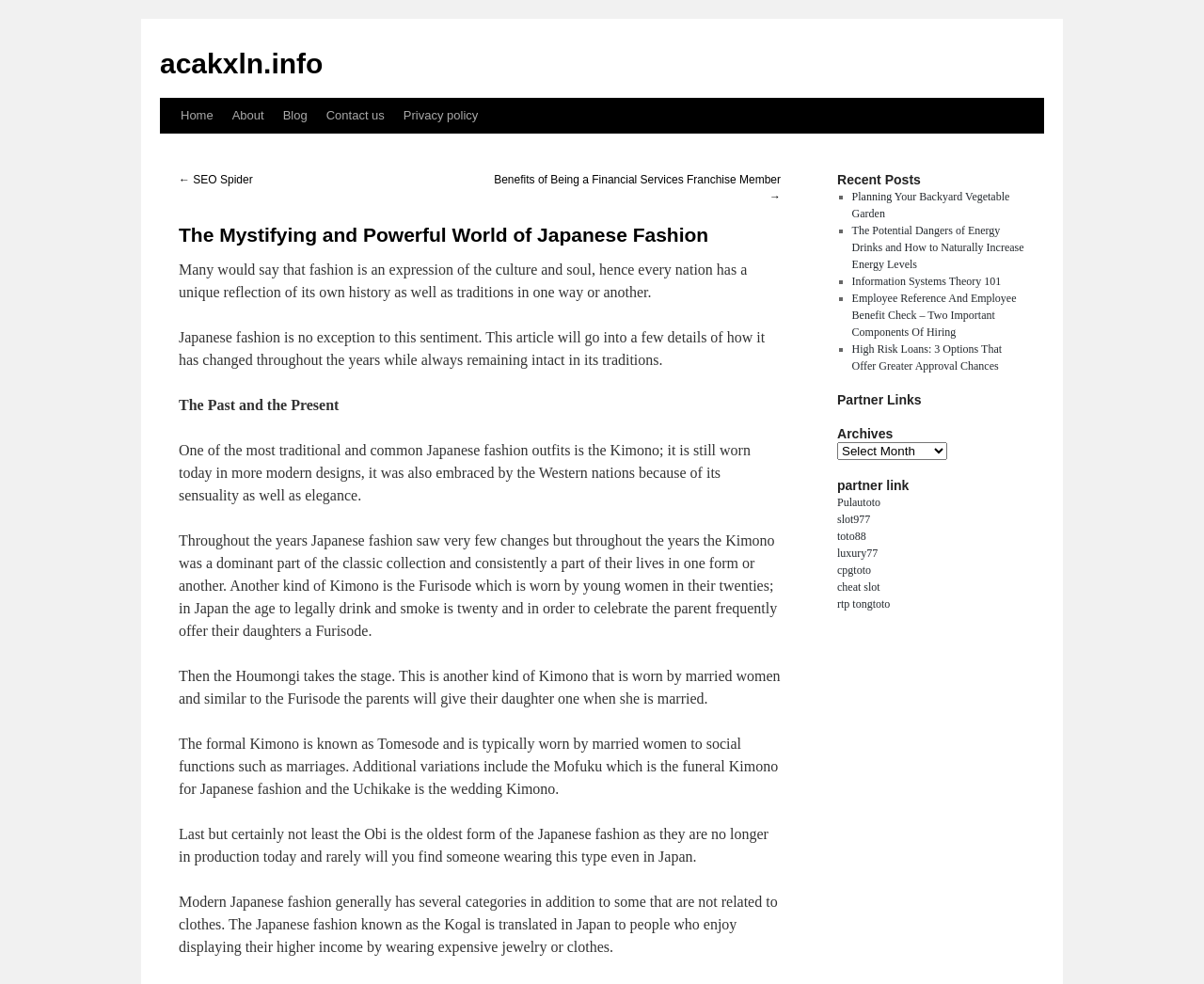What is the name of the traditional Japanese fashion outfit?
Use the information from the image to give a detailed answer to the question.

The webpage mentions that one of the most traditional and common Japanese fashion outfits is the Kimono, which is still worn today in more modern designs and was also embraced by Western nations because of its sensuality and elegance.